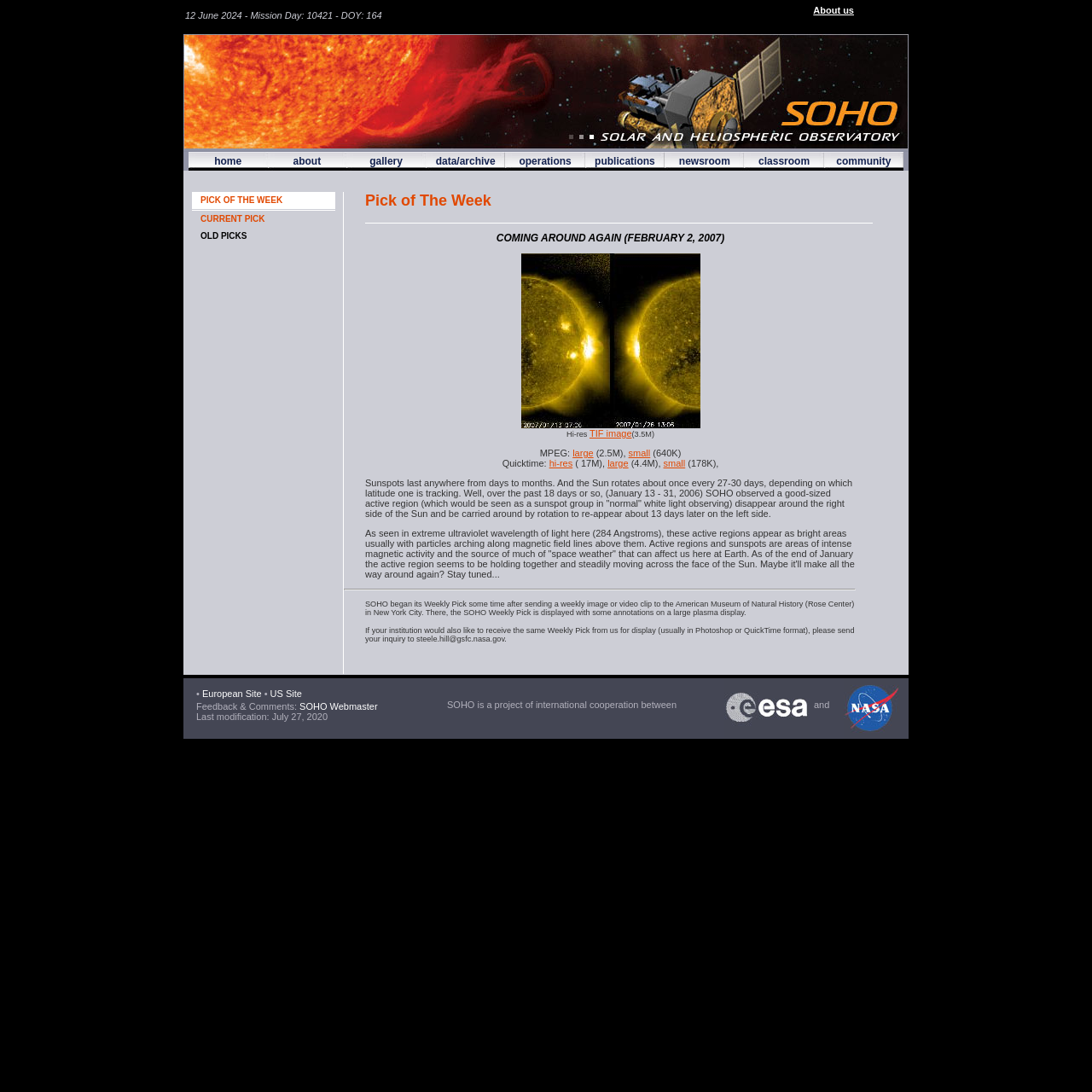Offer a meticulous description of the webpage's structure and content.

The webpage is titled "SOHO Pick of The Week" and features a date "12 June 2024 - Mission Day: 10421 - DOY: 164" at the top. Below this, there is a table with a row of links to different sections of the website, including "About us", "home", "about", "gallery", "data/archive", "operations", "publications", "newsroom", "classroom", and "community".

On the left side of the page, there is a logo of "SOHO" with a link to the homepage. Below this, there are two links, "CURRENT PICK" and "OLD PICKS". 

The main content of the page is divided into two sections. The first section has a heading "COMING AROUND AGAIN (FEBRUARY 2, 2007)" and features an image with a link to a high-resolution version. Below the image, there are links to different formats of the image, including MPEG and Quicktime.

The second section has a long paragraph of text describing sunspots and their behavior on the Sun. It also mentions that SOHO observed an active region disappear and reappear on the Sun's surface. Below this, there are two more paragraphs of text describing the SOHO Weekly Pick and how it is displayed at the American Museum of Natural History.

At the bottom of the page, there is a separator line, followed by a section with links to the European Site and US Site, as well as a link to provide feedback and comments. The page ends with a note on the last modification date and a link to the SOHO Webmaster.